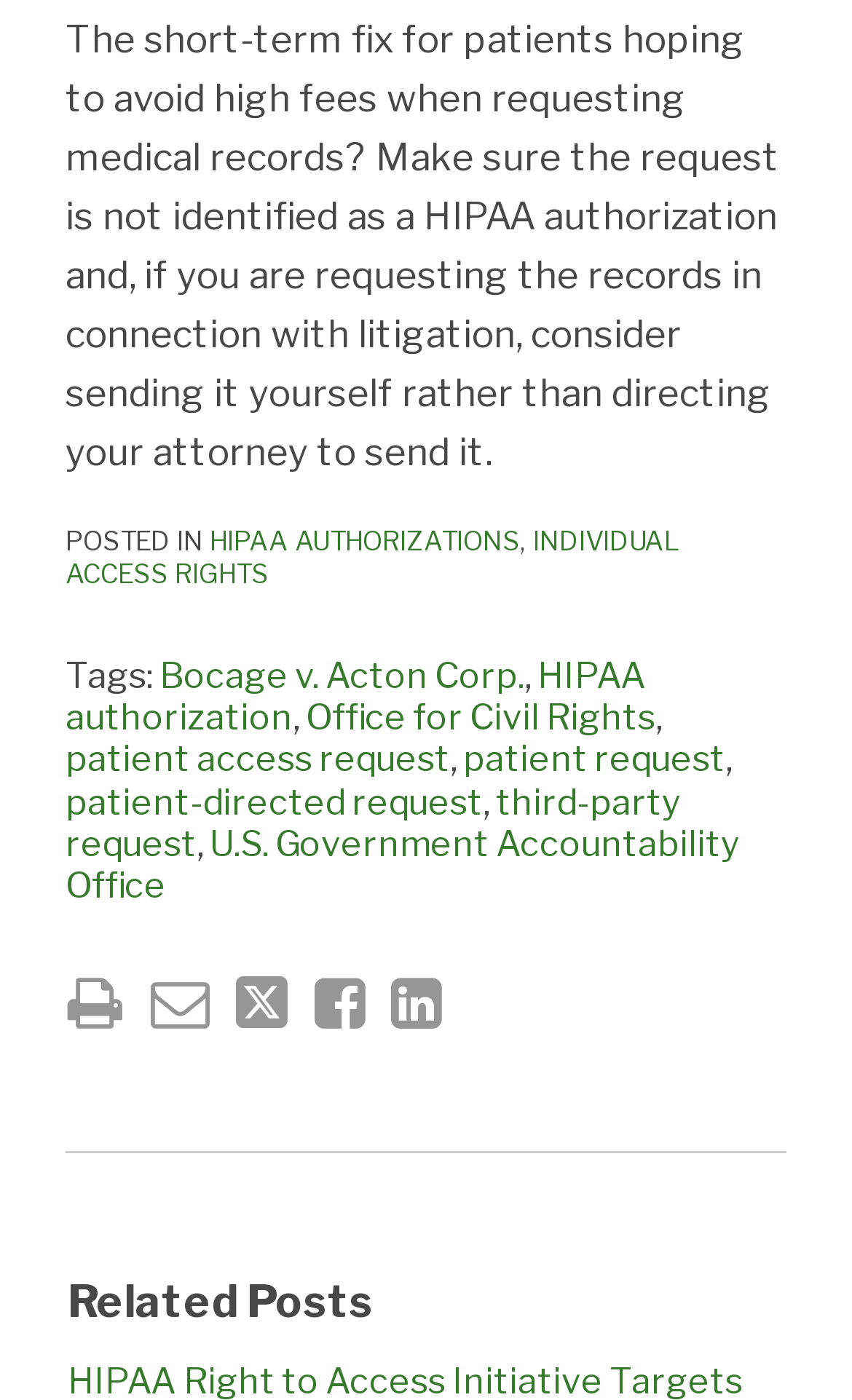Locate the bounding box coordinates of the region to be clicked to comply with the following instruction: "Email this post". The coordinates must be four float numbers between 0 and 1, in the form [left, top, right, bottom].

[0.177, 0.696, 0.246, 0.738]